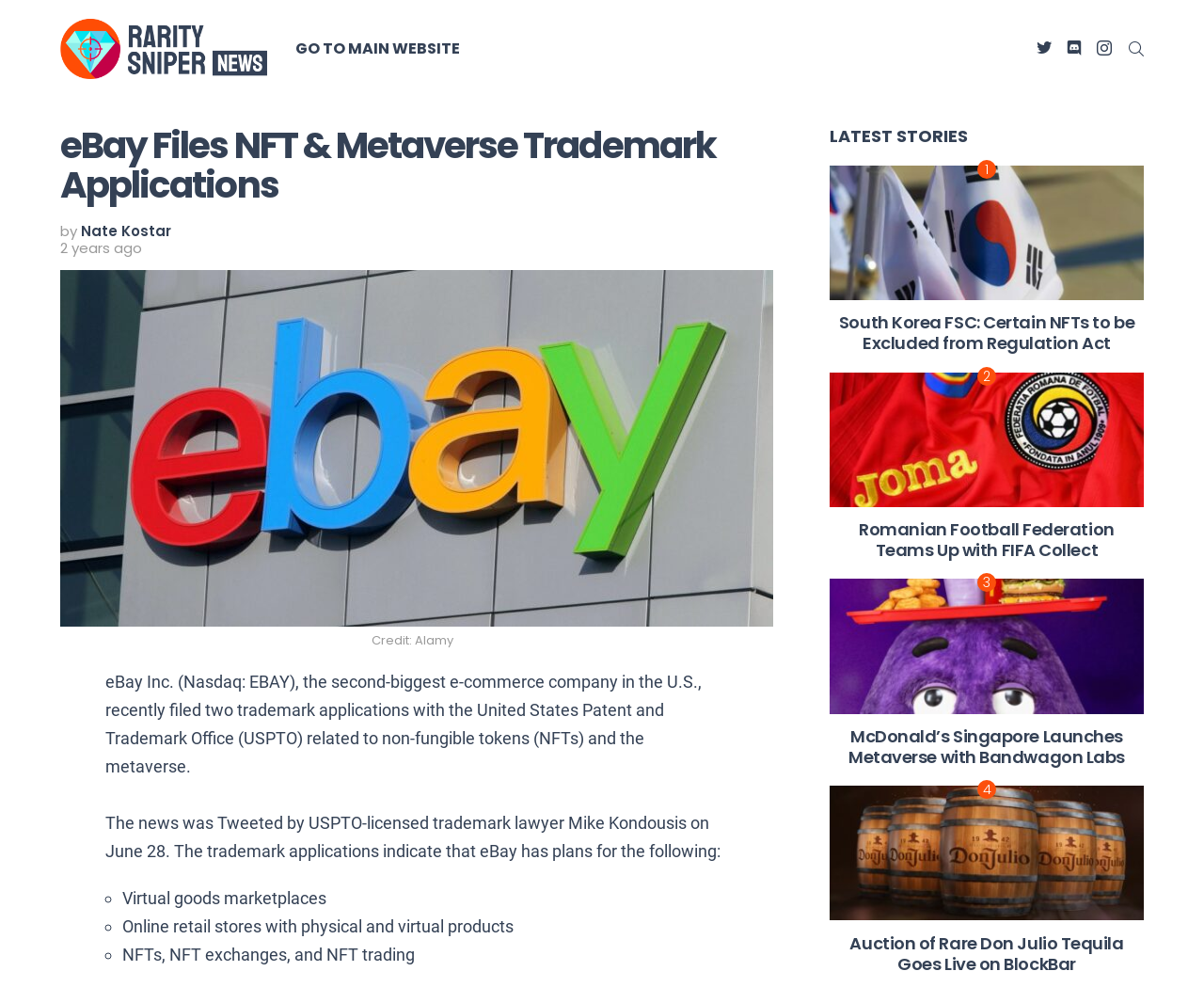Provide a brief response to the question using a single word or phrase: 
What is eBay planning to do?

Virtual goods marketplaces